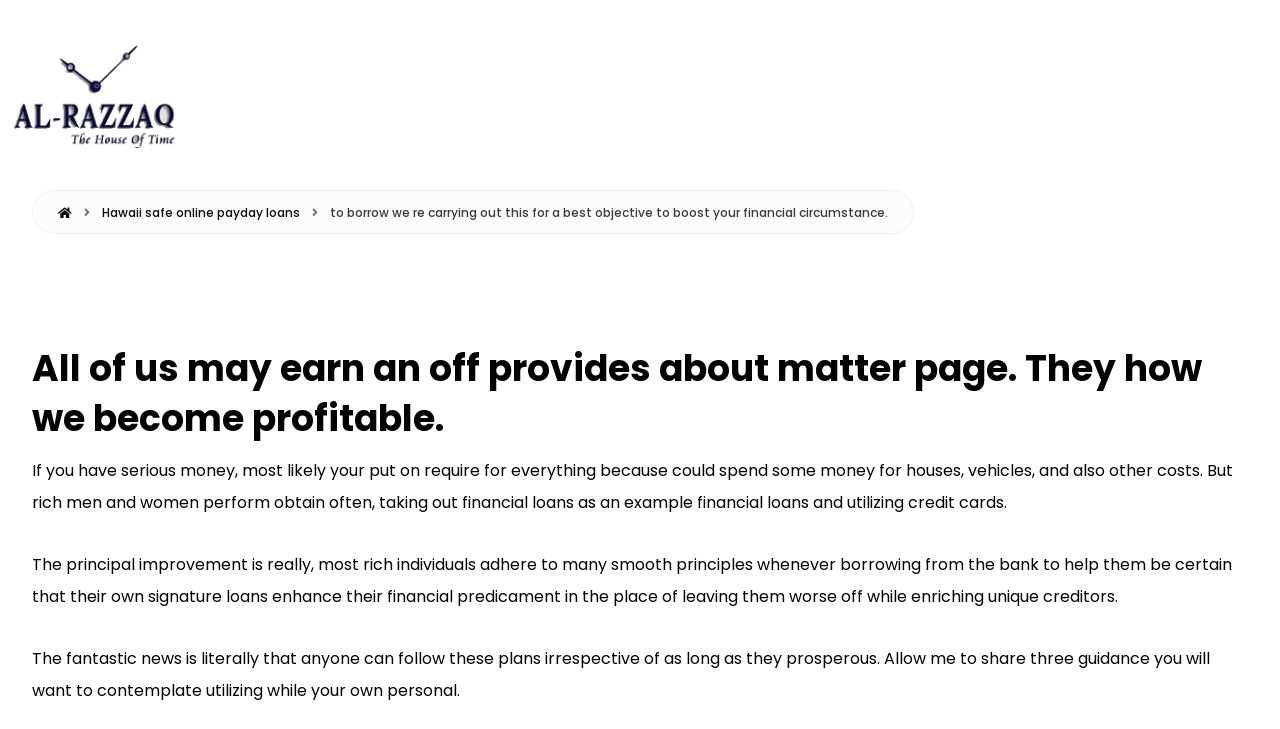Explain the contents of the webpage comprehensively.

The webpage appears to be a personal finance blog or article page. At the top, there is a logo or icon with the text "Al-Razzaq" which is also a clickable link. Below this, there is a navigation menu with three links: "Home page", "Hawaii safe online payday loans", and a link with a long title that matches the meta description.

The main content of the page is divided into three paragraphs of text. The first paragraph is a heading that explains how the authors earn money from their website. The second paragraph discusses how rich people still take out loans and use credit cards, but they follow certain principles to ensure their loans improve their financial situation. The third paragraph introduces three guidelines that anyone can follow to improve their financial situation.

There are no images on the page apart from the logo or icon at the top. The layout is simple, with a focus on text content. The navigation menu and main content are centered on the page, with a moderate amount of whitespace between elements.